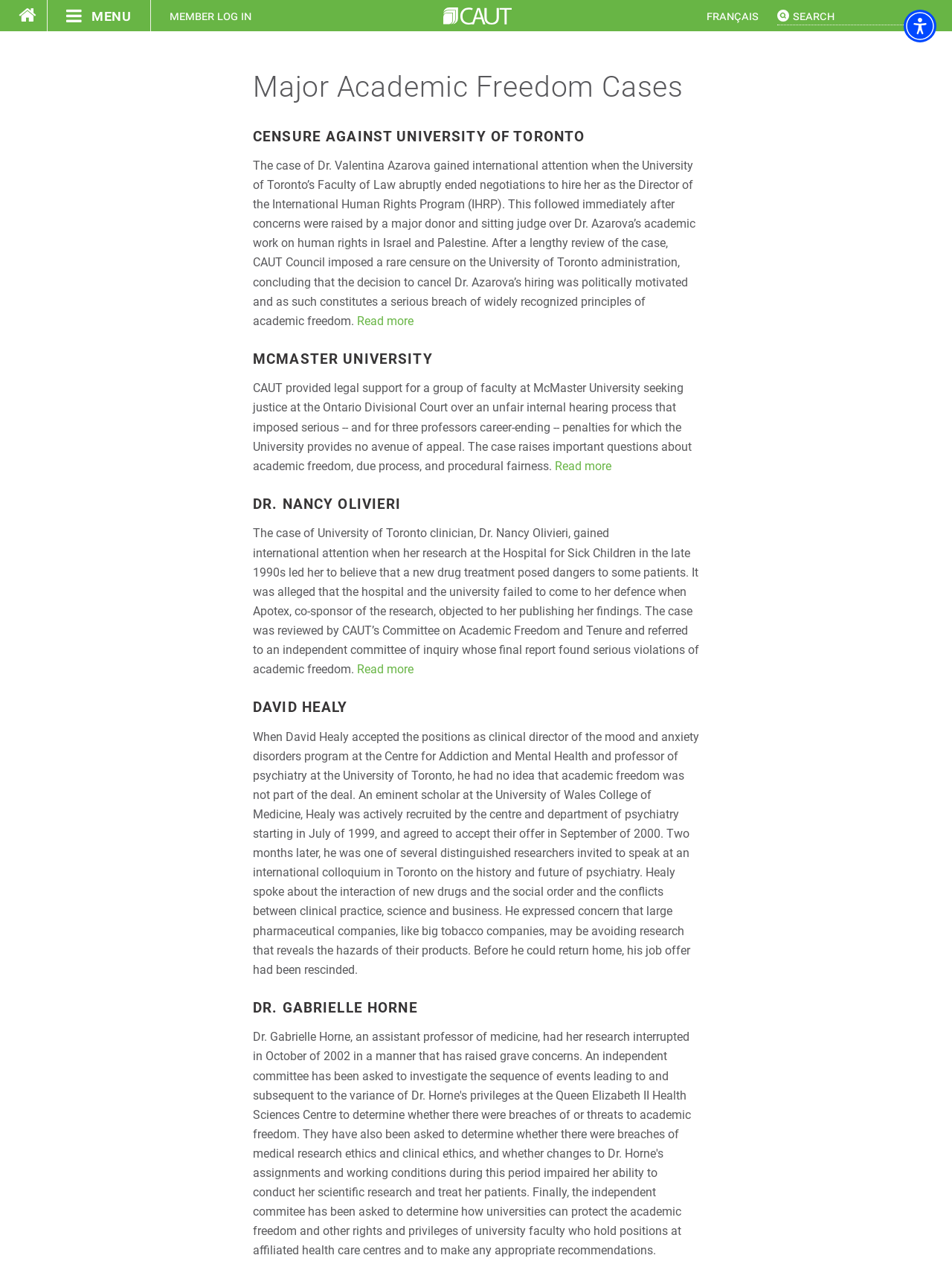Use a single word or phrase to answer the question:
What is the language of the 'français' link?

French